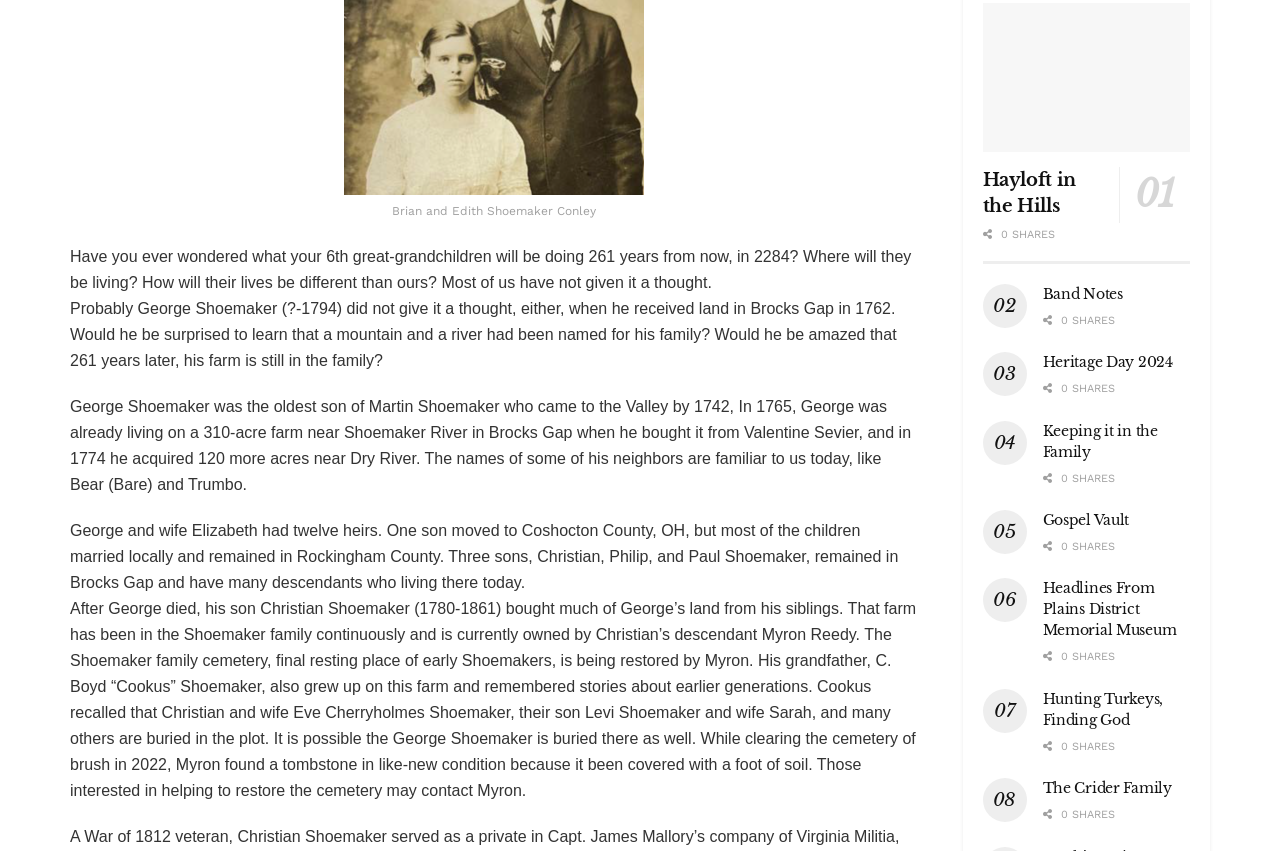Give the bounding box coordinates for the element described by: "Mike Missanelli Show".

None